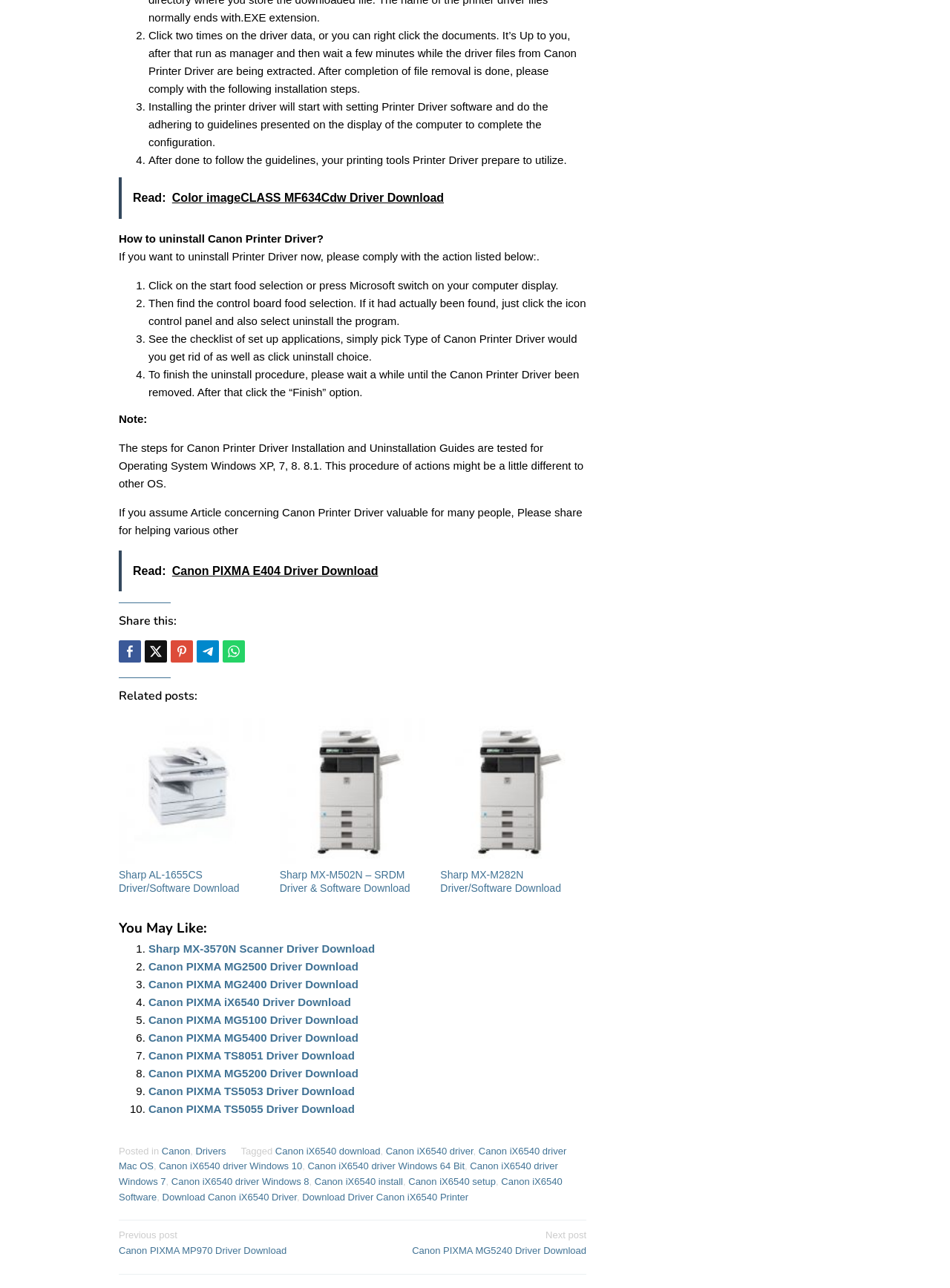How many steps to install Canon Printer Driver?
Kindly give a detailed and elaborate answer to the question.

Based on the webpage, there are 4 steps to install Canon Printer Driver, which are listed as '2. Click two times on the driver data...', '3. Installing the printer driver...', '4. After done to follow the guidelines...'.